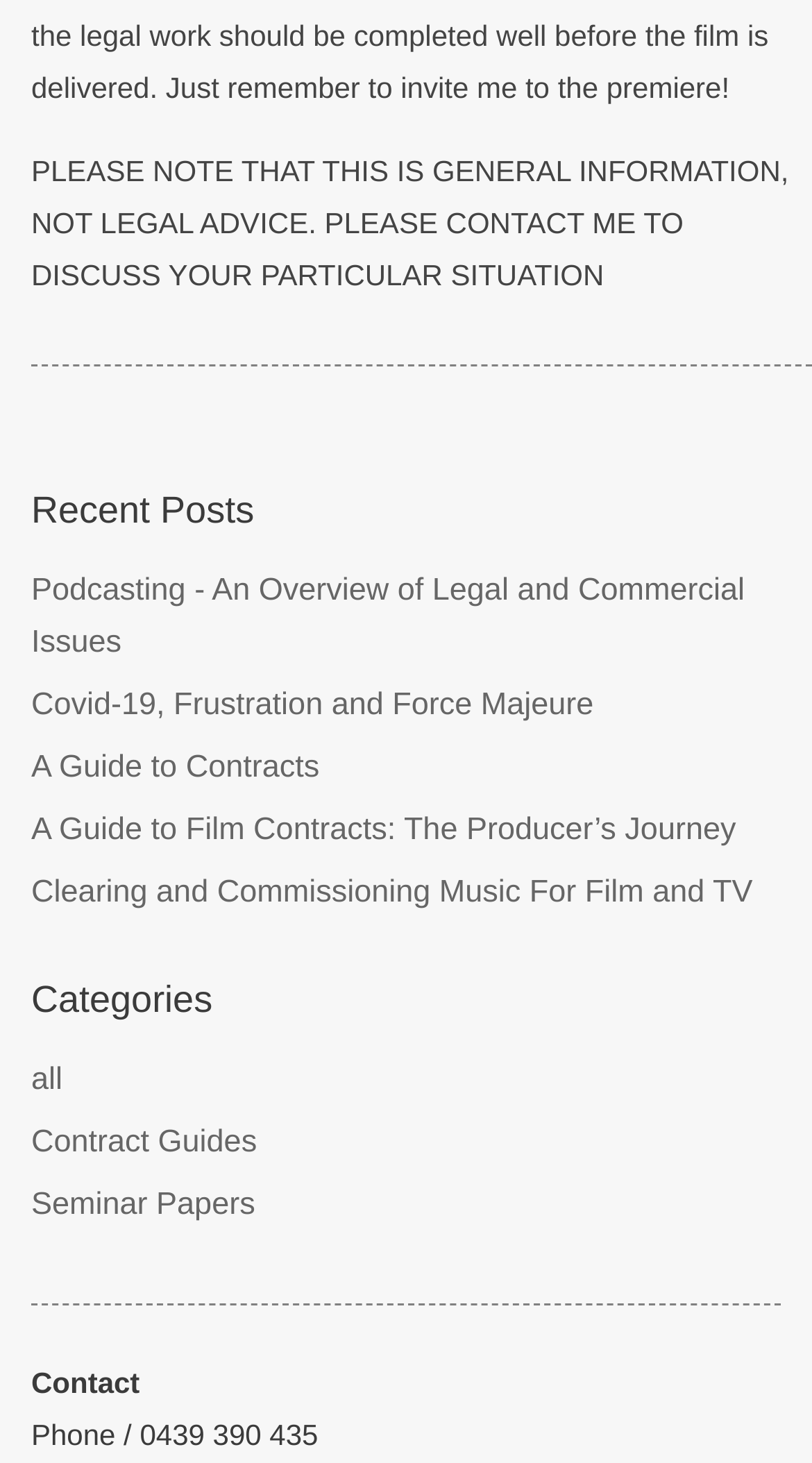Give a one-word or phrase response to the following question: What is the purpose of this webpage?

Legal information